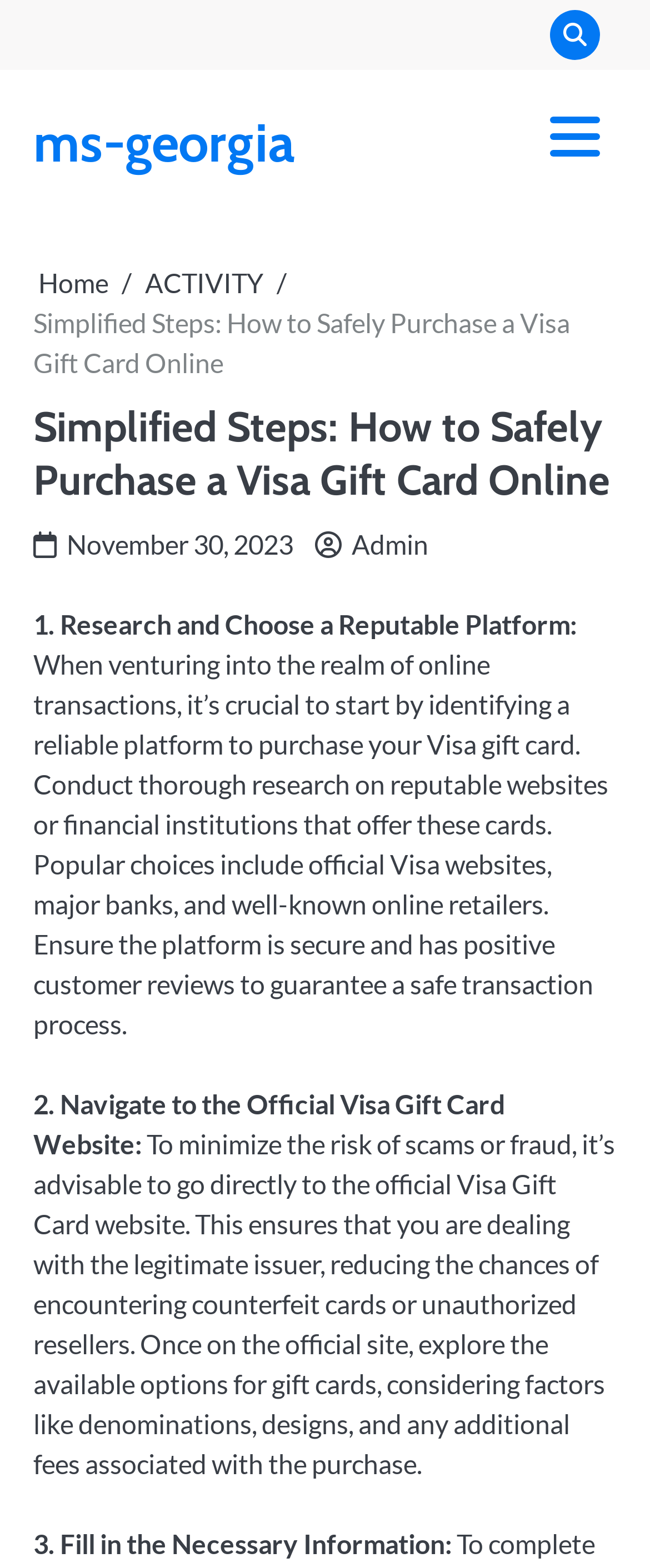Using the description "November 30, 2023November 30, 2023", predict the bounding box of the relevant HTML element.

[0.051, 0.337, 0.451, 0.357]